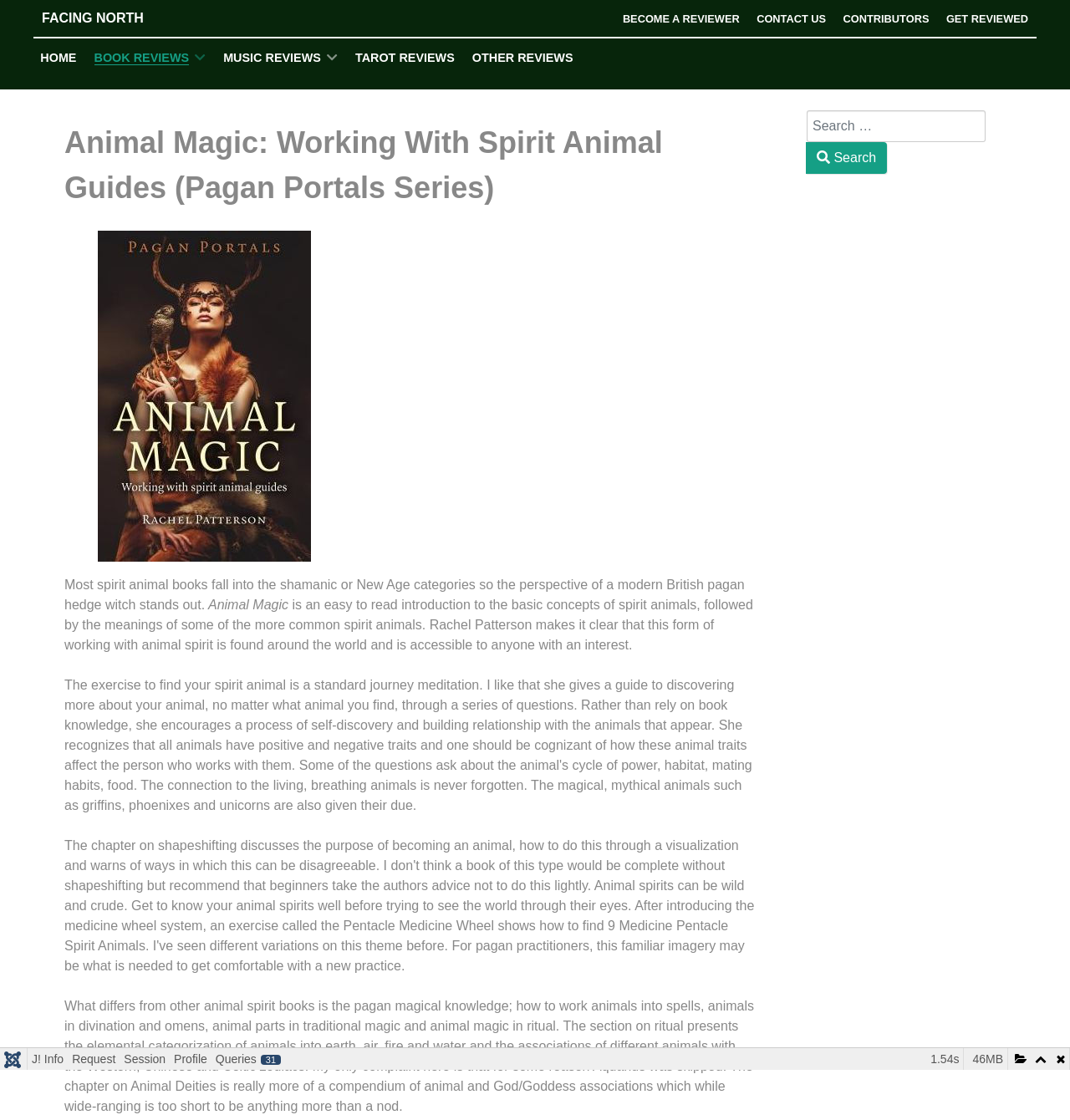Identify the bounding box for the UI element described as: "Facing North". The coordinates should be four float numbers between 0 and 1, i.e., [left, top, right, bottom].

[0.039, 0.007, 0.258, 0.025]